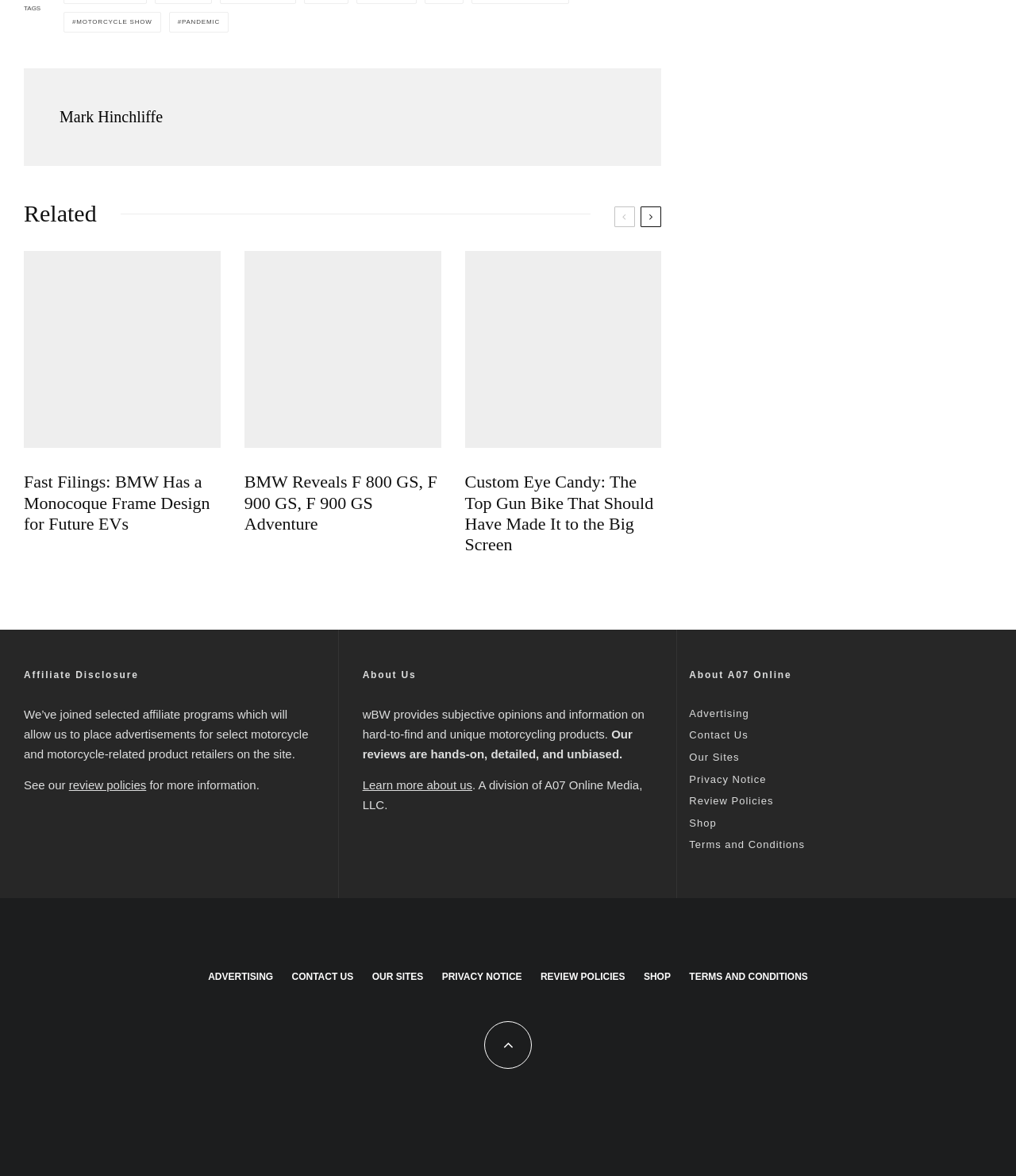Please predict the bounding box coordinates of the element's region where a click is necessary to complete the following instruction: "Click on the 'Test' link". The coordinates should be represented by four float numbers between 0 and 1, i.e., [left, top, right, bottom].

None